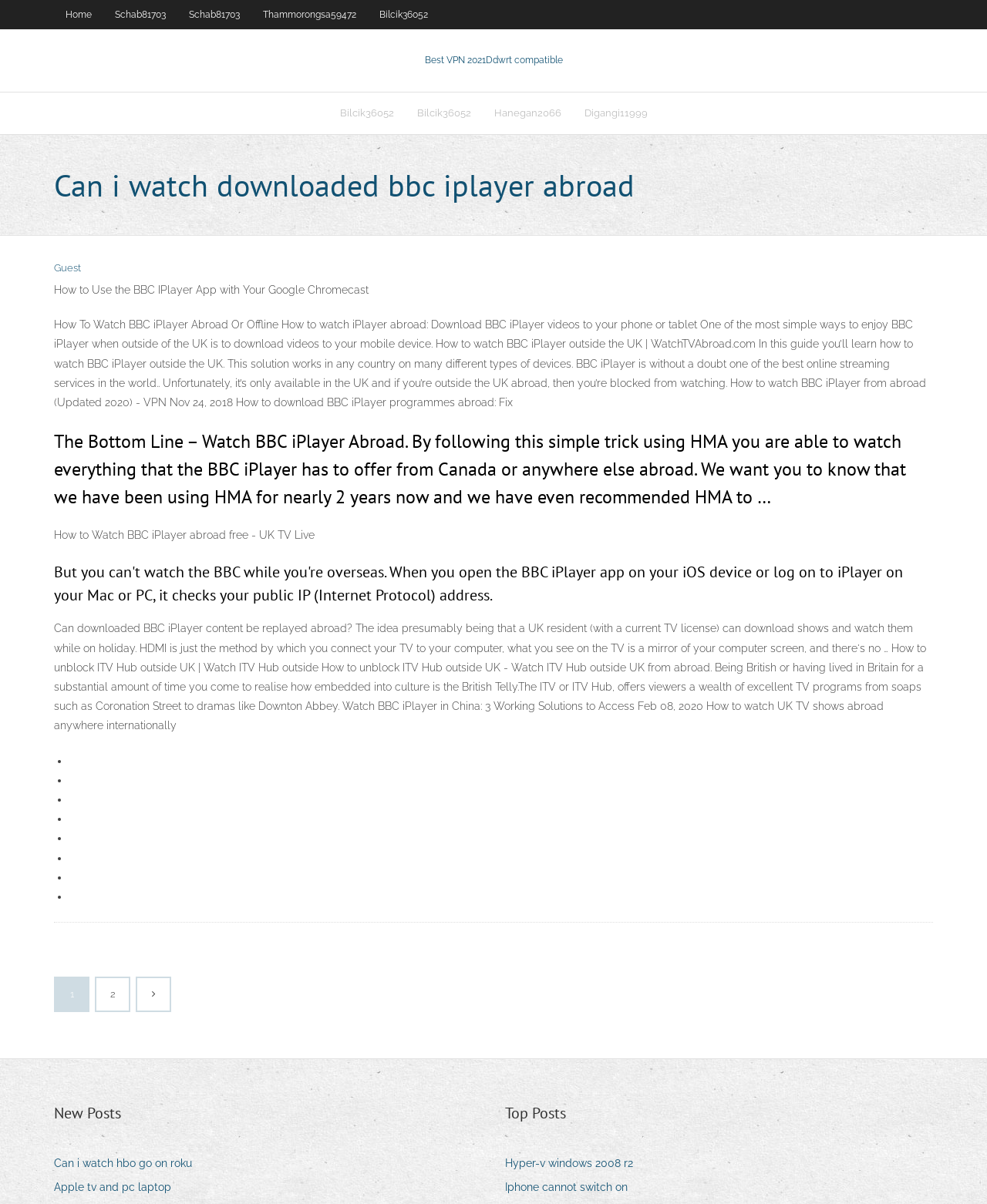How can you watch BBC iPlayer on your mobile device?
Look at the screenshot and respond with a single word or phrase.

Download videos